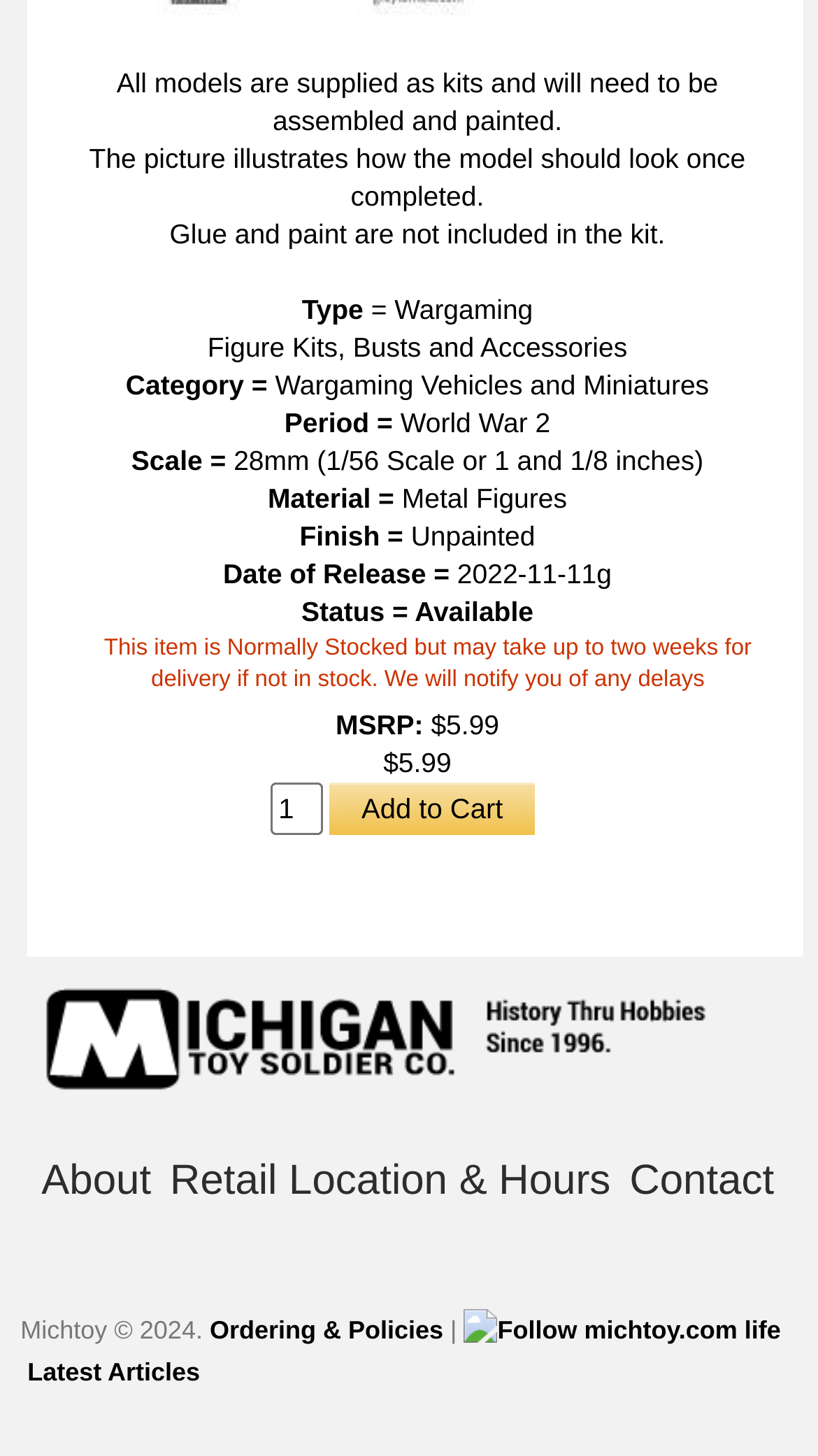Using the provided description Ordering & Policies, find the bounding box coordinates for the UI element. Provide the coordinates in (top-left x, top-left y, bottom-right x, bottom-right y) format, ensuring all values are between 0 and 1.

[0.256, 0.903, 0.542, 0.923]